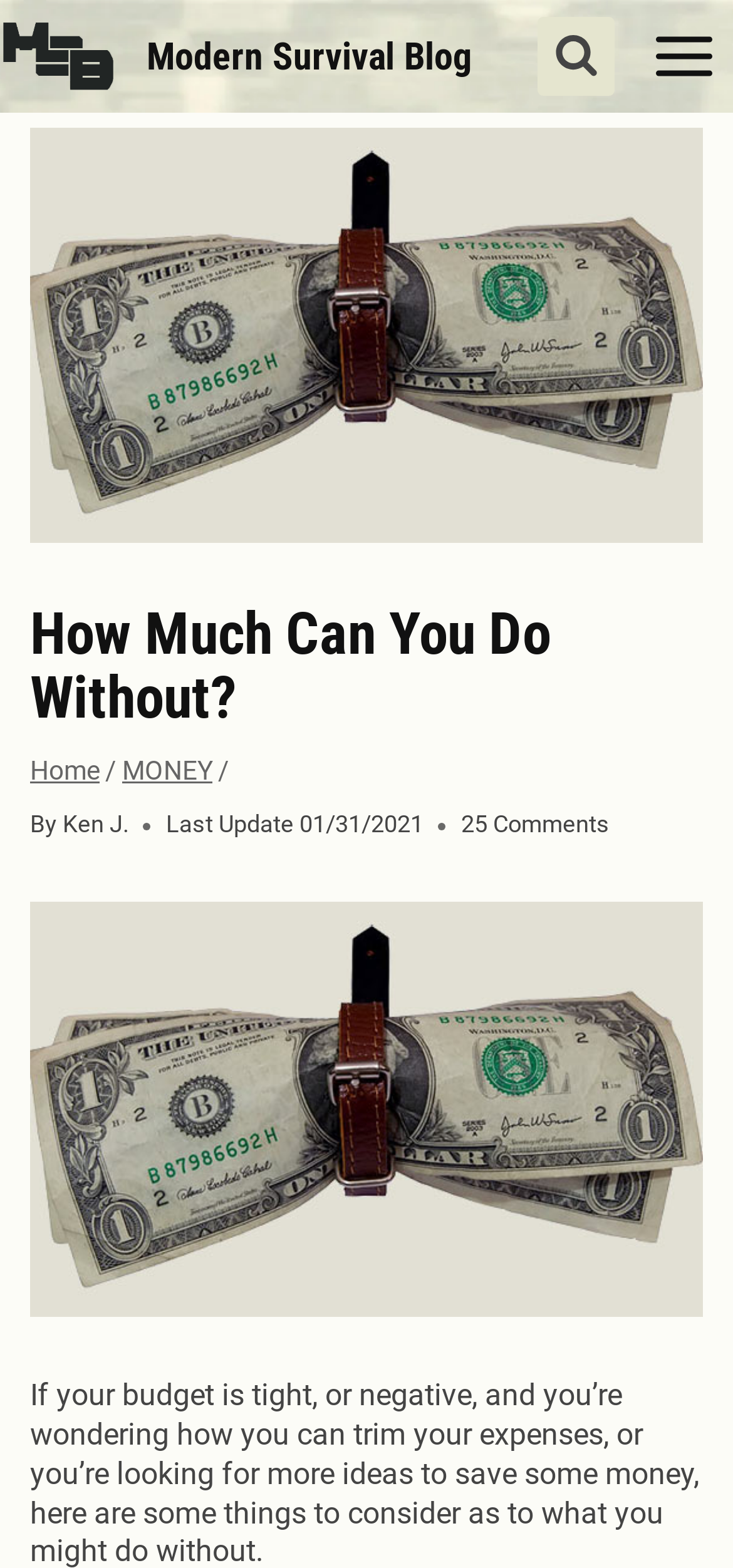What is the author of the article?
Look at the webpage screenshot and answer the question with a detailed explanation.

I found the author's name by looking at the text 'By' followed by 'Ken J.' in the article's metadata section.